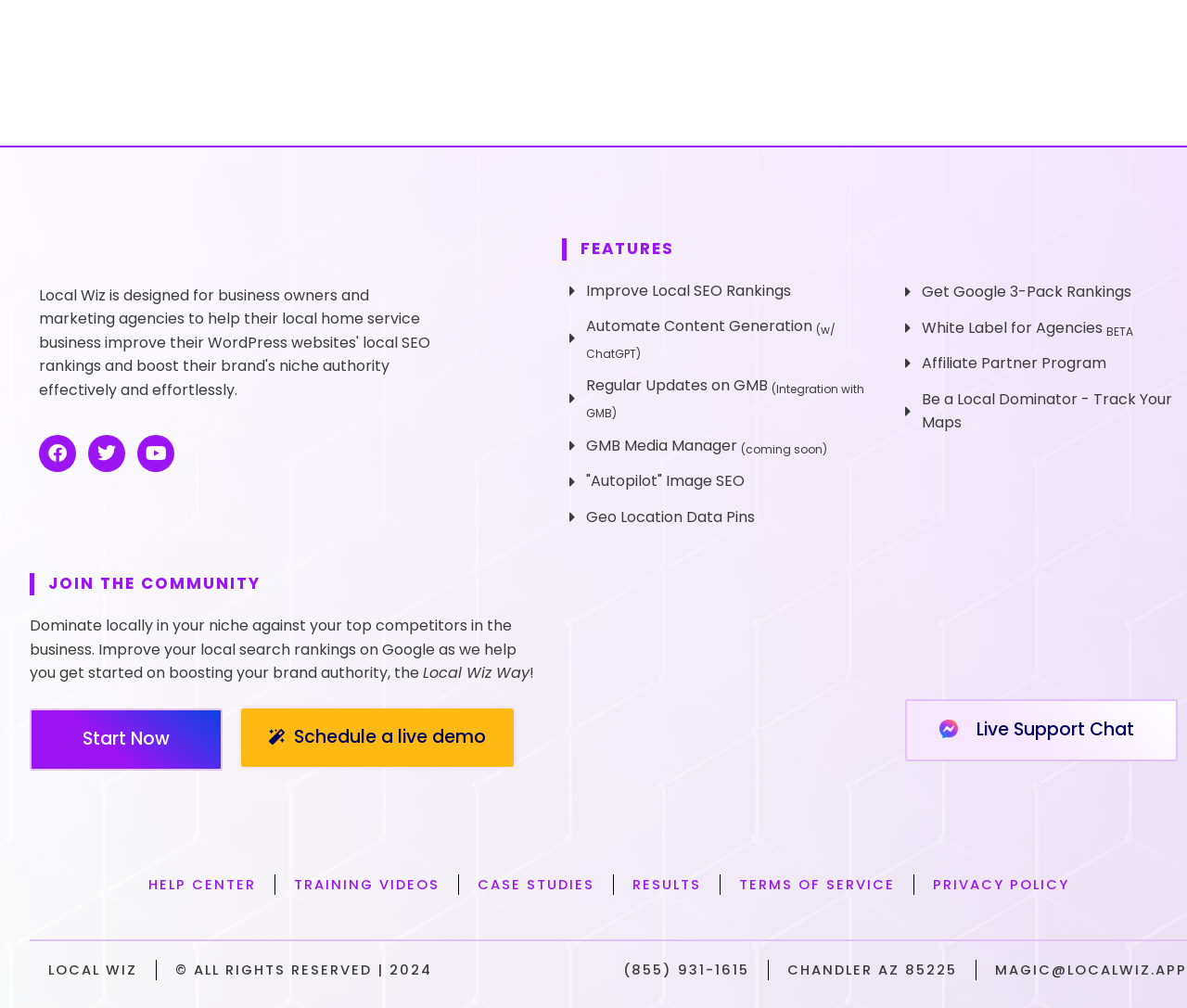Respond to the question below with a single word or phrase: What is the name of the upcoming feature?

GMB Media Manager